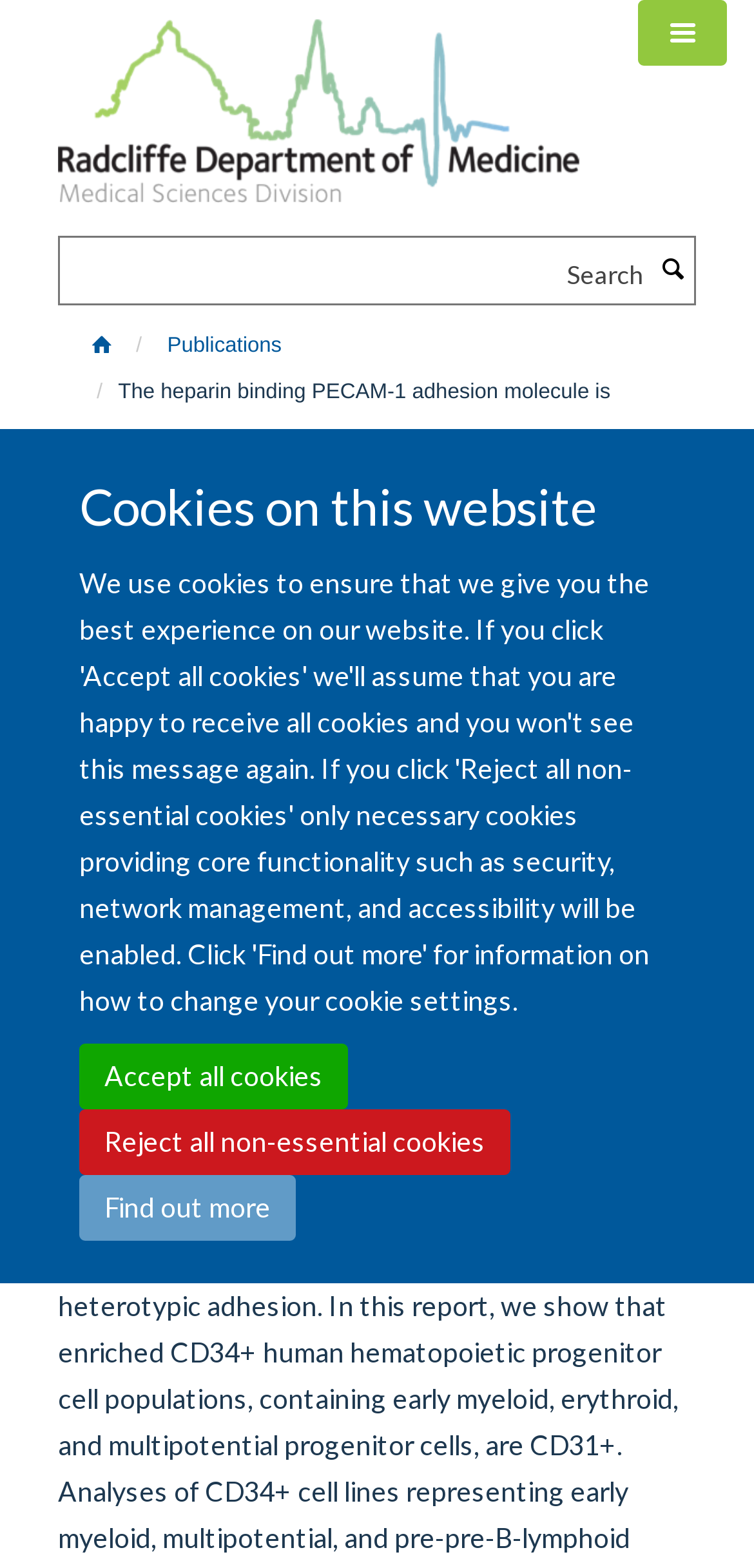Please answer the following question using a single word or phrase: 
Is there a menu toggle button?

Yes